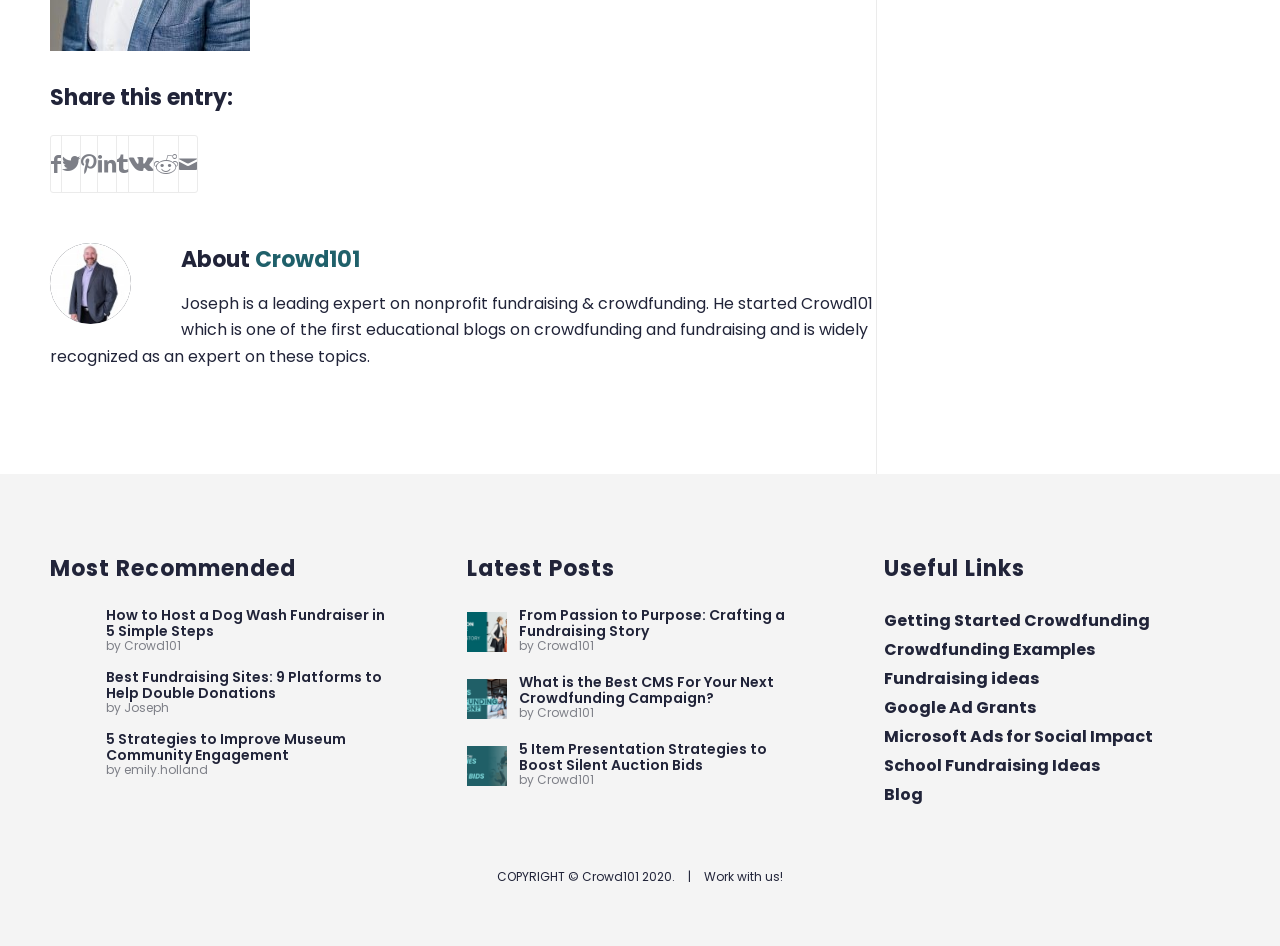Please determine the bounding box coordinates of the element to click on in order to accomplish the following task: "Share on Facebook". Ensure the coordinates are four float numbers ranging from 0 to 1, i.e., [left, top, right, bottom].

[0.04, 0.144, 0.048, 0.203]